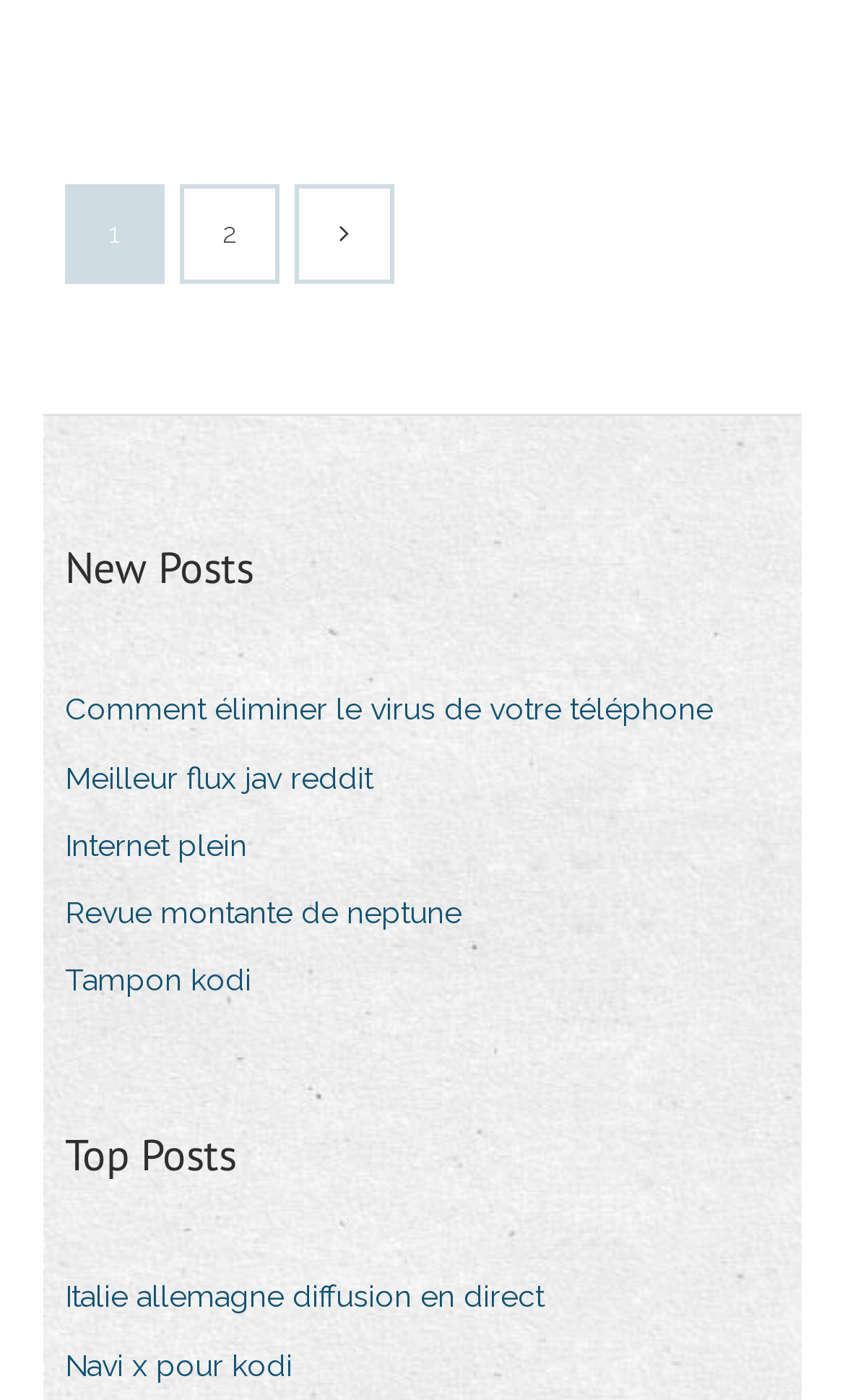How many links are under 'New Posts'?
Look at the image and provide a detailed response to the question.

I counted the number of links under the 'New Posts' heading, which are 'Comment éliminer le virus de votre téléphone', 'Meilleur flux jav reddit', 'Internet plein', 'Revue montante de neptune', and 'Tampon kodi'. There are 5 links in total.